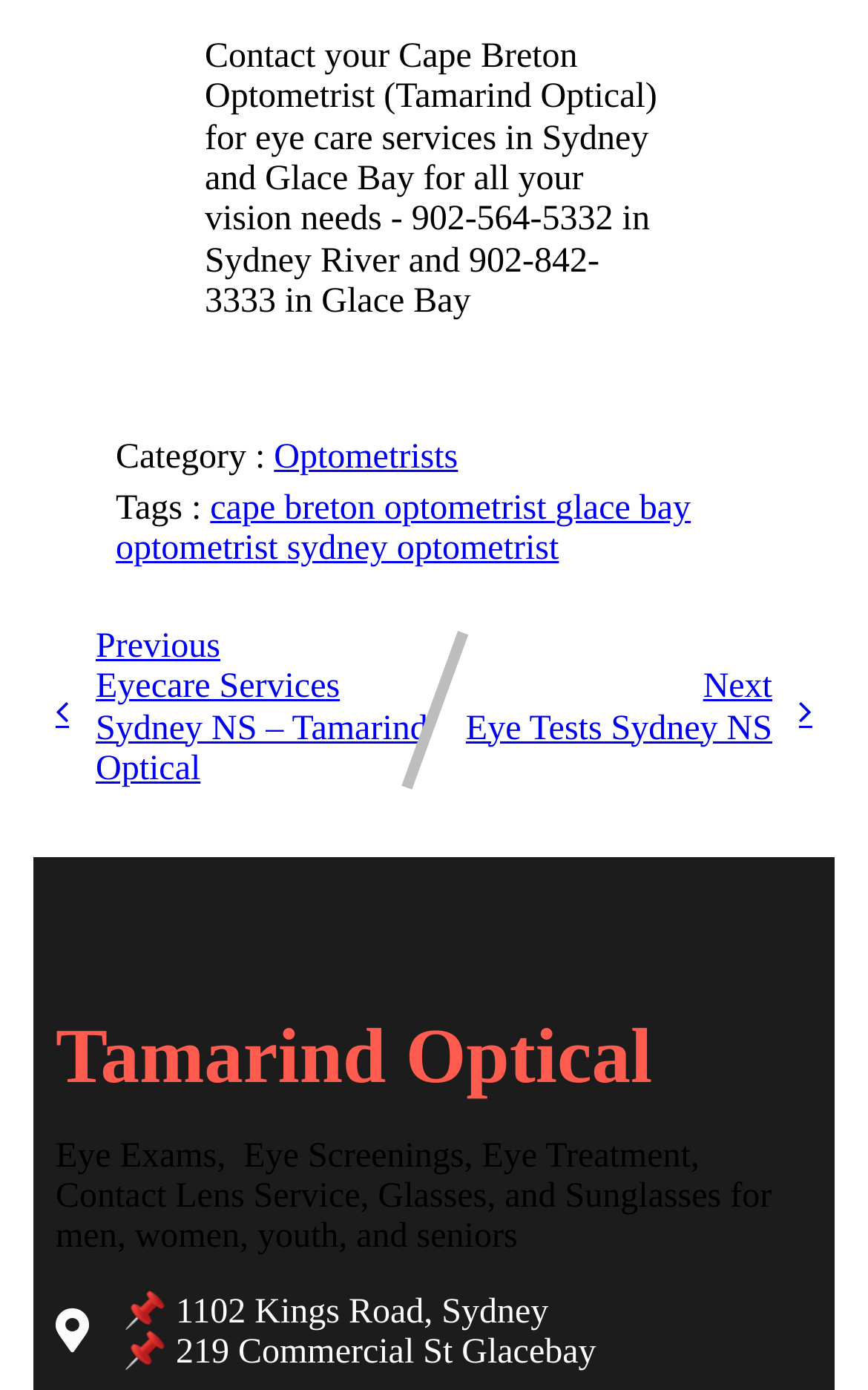From the element description cape breton optometrist, predict the bounding box coordinates of the UI element. The coordinates must be specified in the format (top-left x, top-left y, bottom-right x, bottom-right y) and should be within the 0 to 1 range.

[0.242, 0.352, 0.64, 0.38]